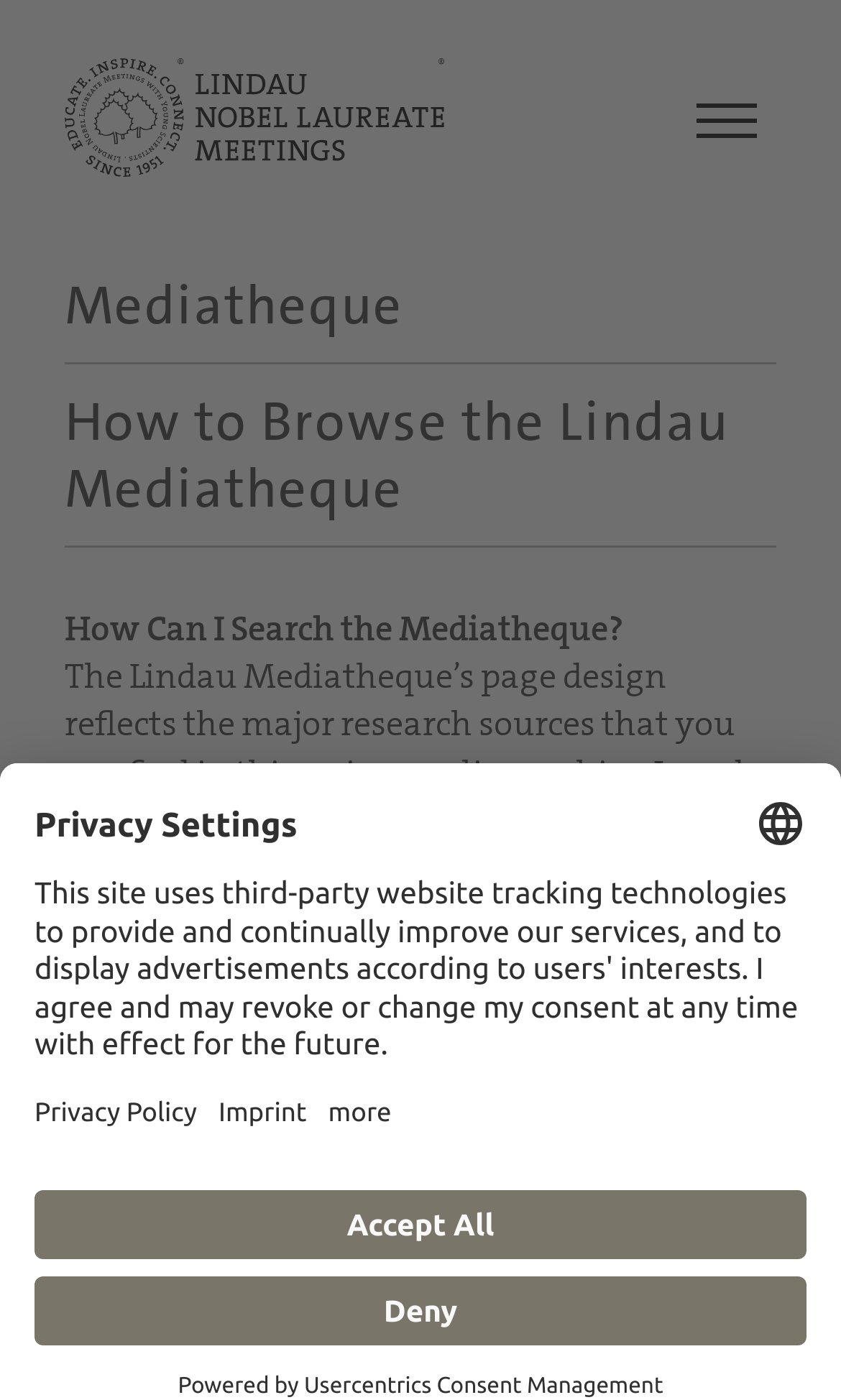Locate the bounding box coordinates of the element you need to click to accomplish the task described by this instruction: "Click the Lindau Nobel link".

[0.077, 0.041, 0.528, 0.126]